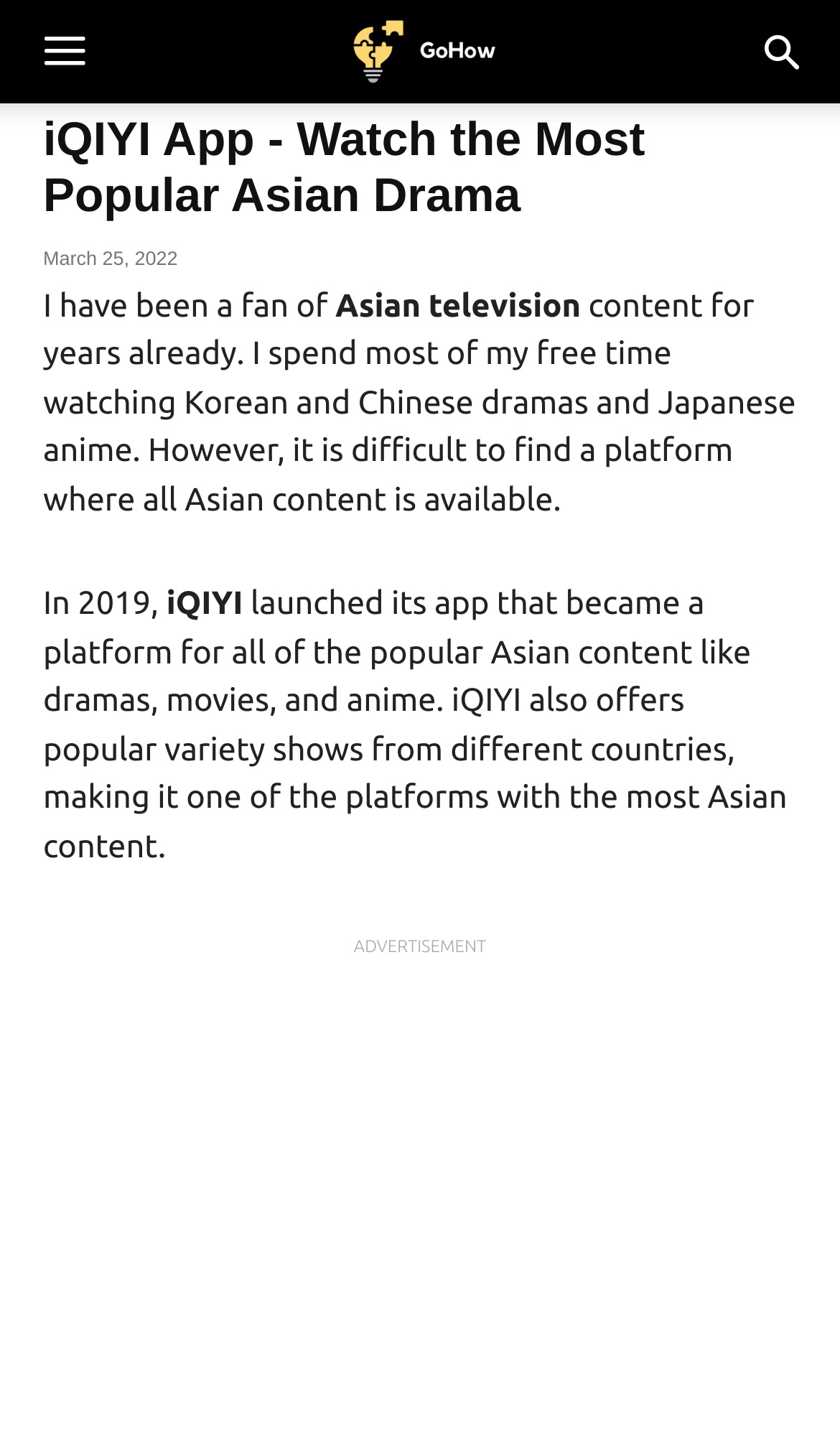Find the bounding box coordinates for the UI element that matches this description: "aria-label="Search"".

[0.862, 0.0, 1.0, 0.072]